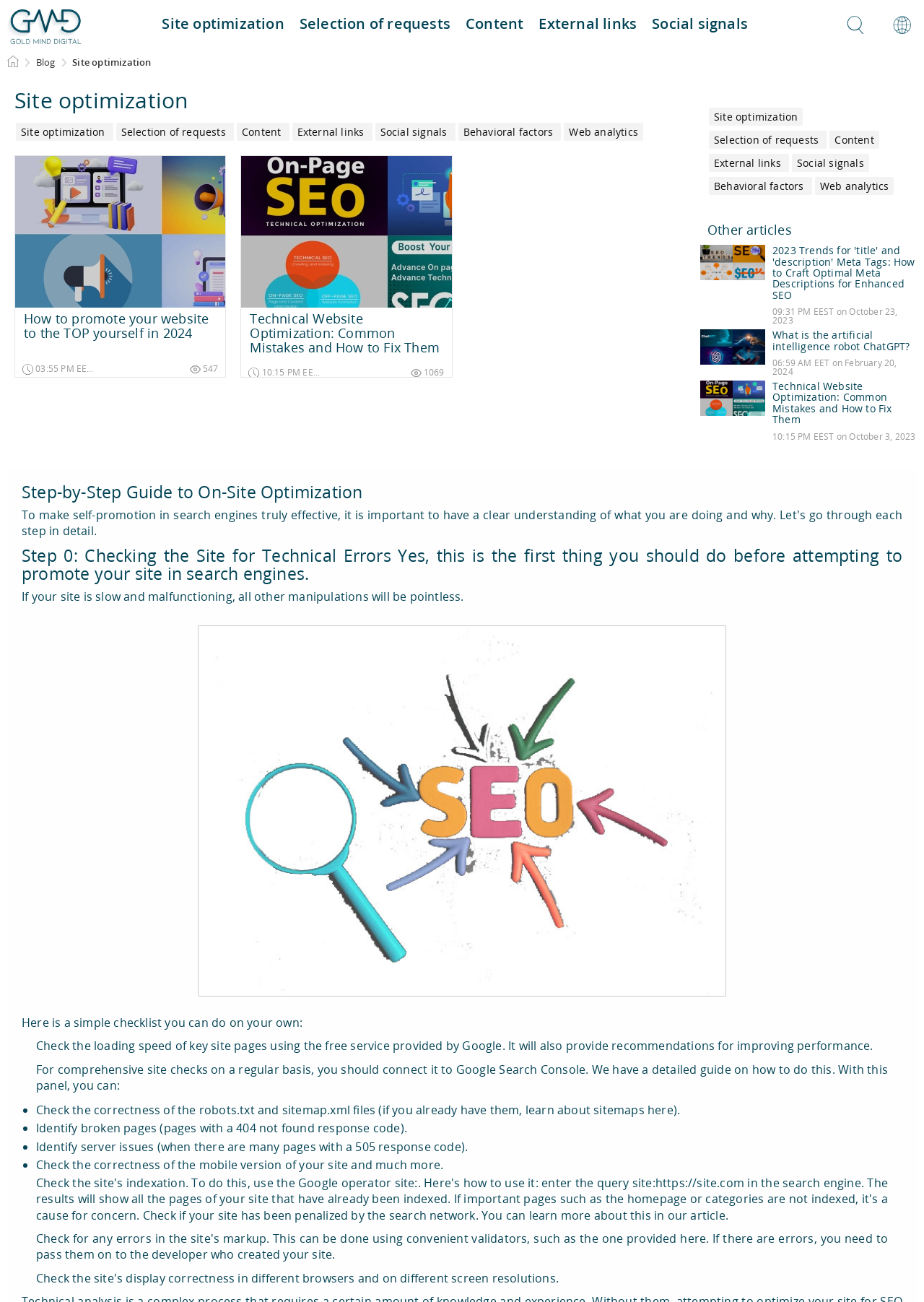Provide the bounding box coordinates of the UI element that matches the description: "Social signals".

[0.697, 0.005, 0.817, 0.033]